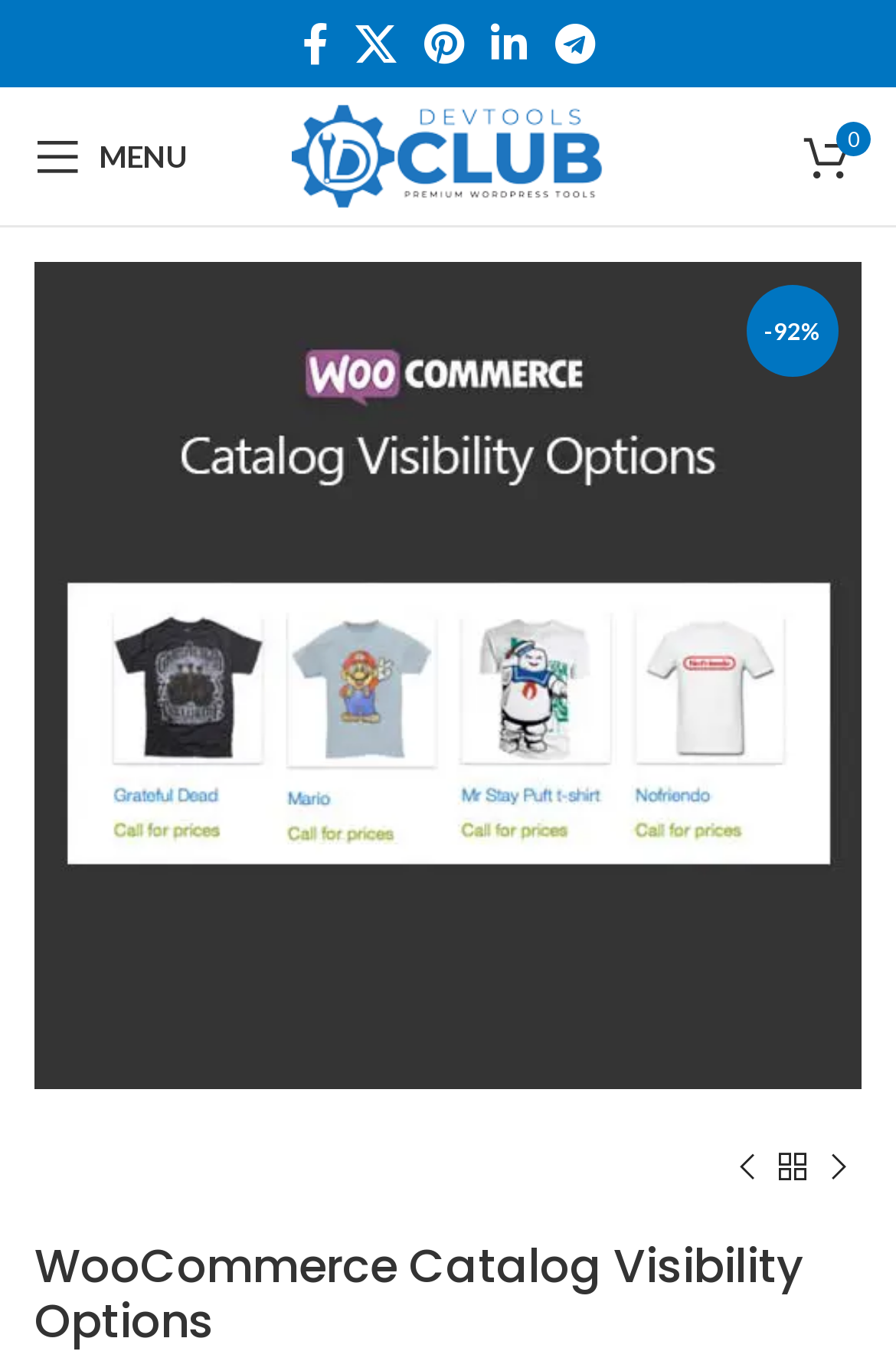Locate the bounding box coordinates of the element you need to click to accomplish the task described by this instruction: "Go to previous product".

[0.808, 0.842, 0.859, 0.876]